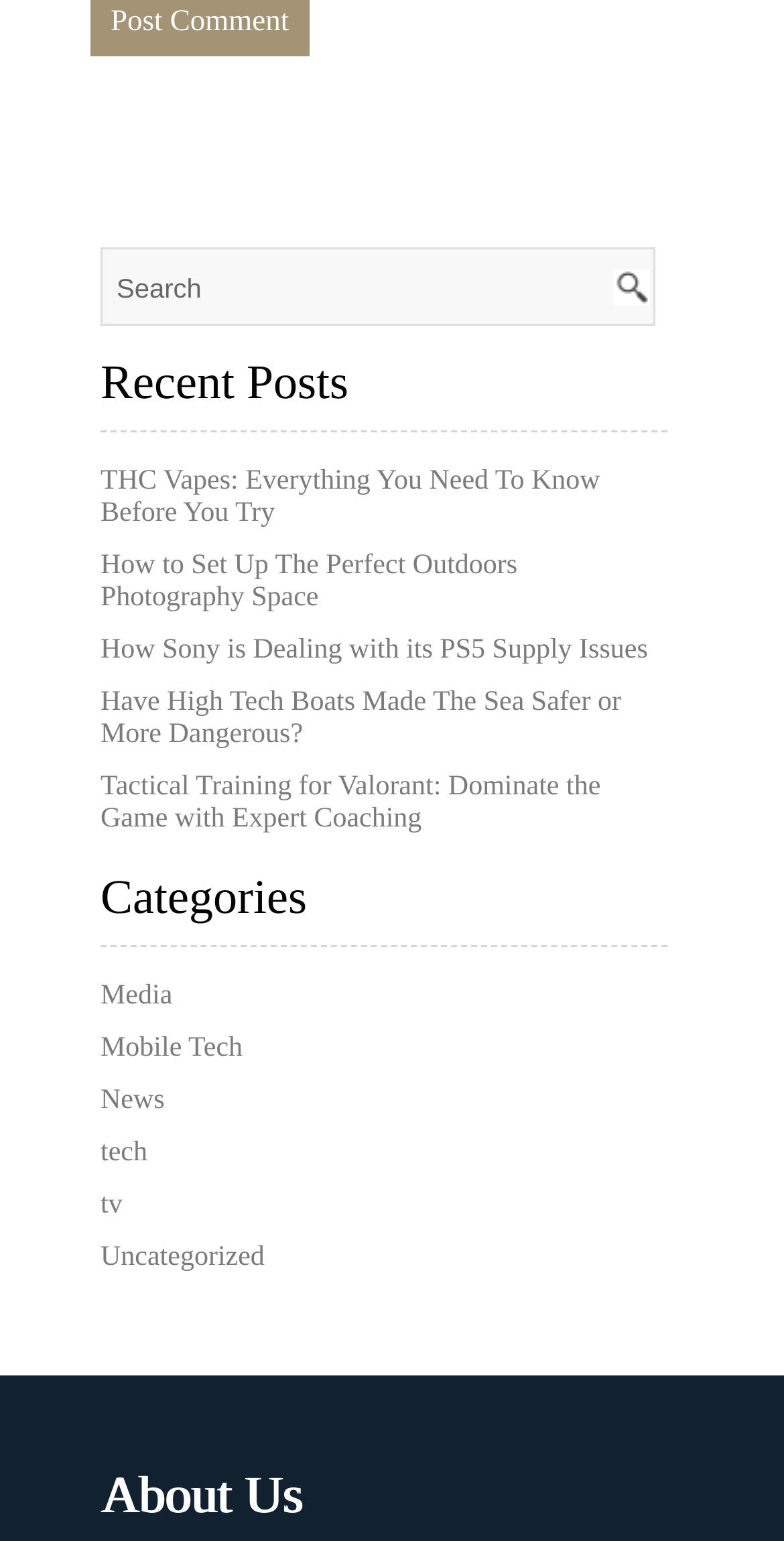What is the function of the button next to the textbox?
Refer to the image and provide a detailed answer to the question.

The button is located next to the textbox and the 'Search' static text, indicating that it is used to submit the search query.